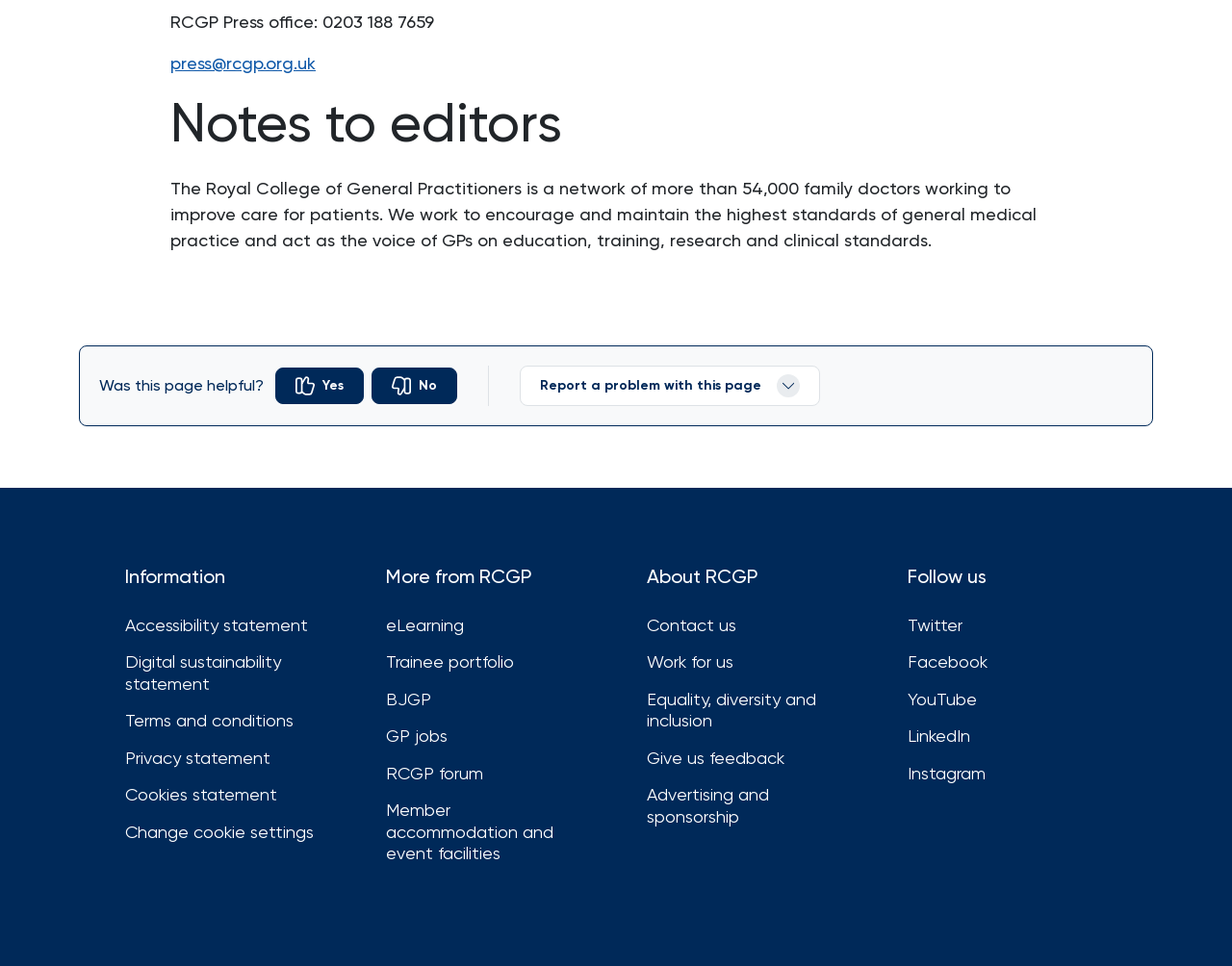Can you provide the bounding box coordinates for the element that should be clicked to implement the instruction: "View the accessibility statement"?

[0.102, 0.636, 0.263, 0.658]